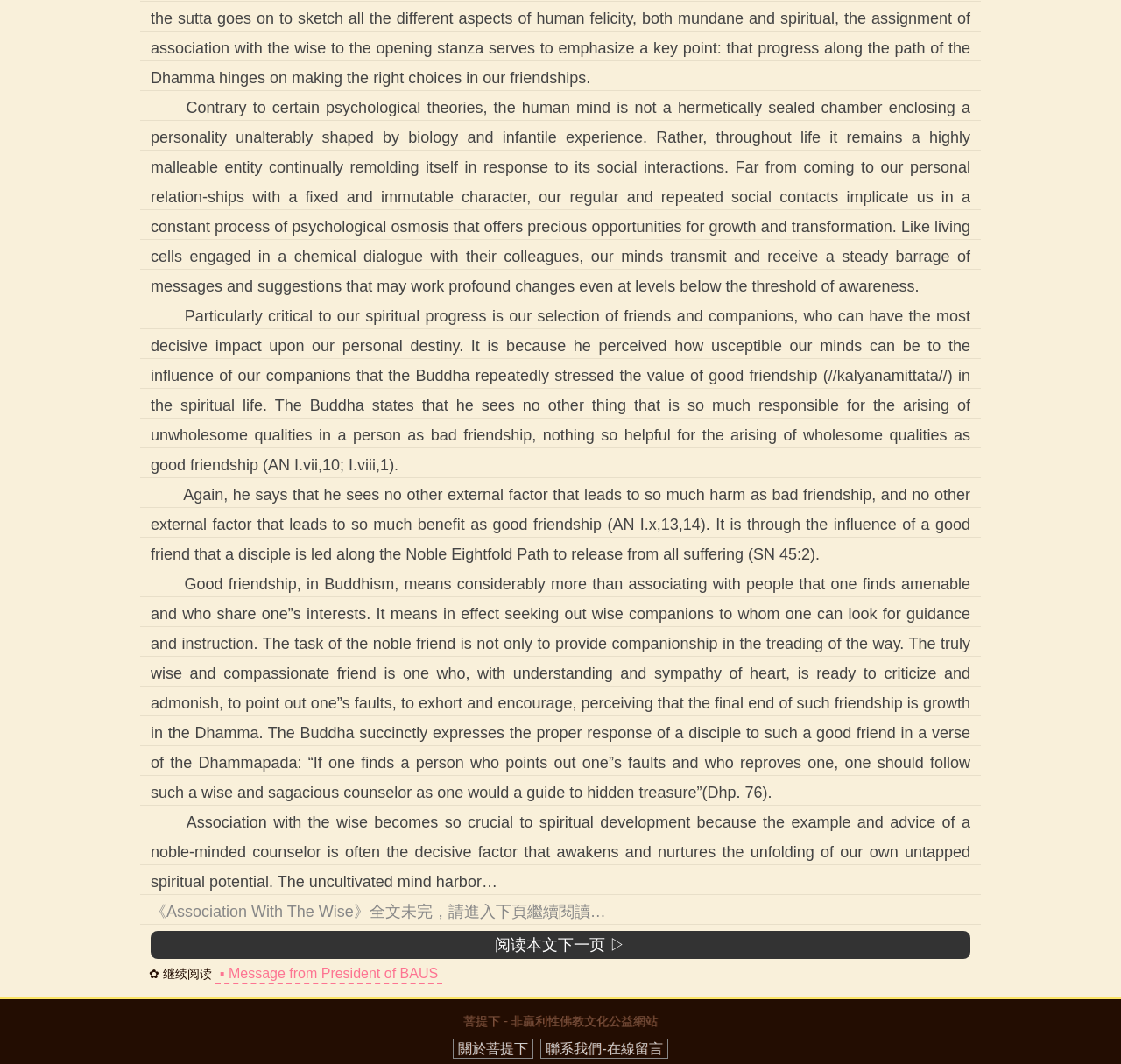Identify the bounding box of the HTML element described as: "聯系我們-在線留言".

[0.482, 0.976, 0.596, 0.995]